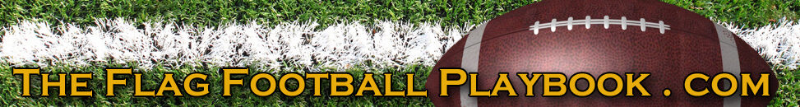Please provide a short answer using a single word or phrase for the question:
What is adjacent to the title?

A brown football